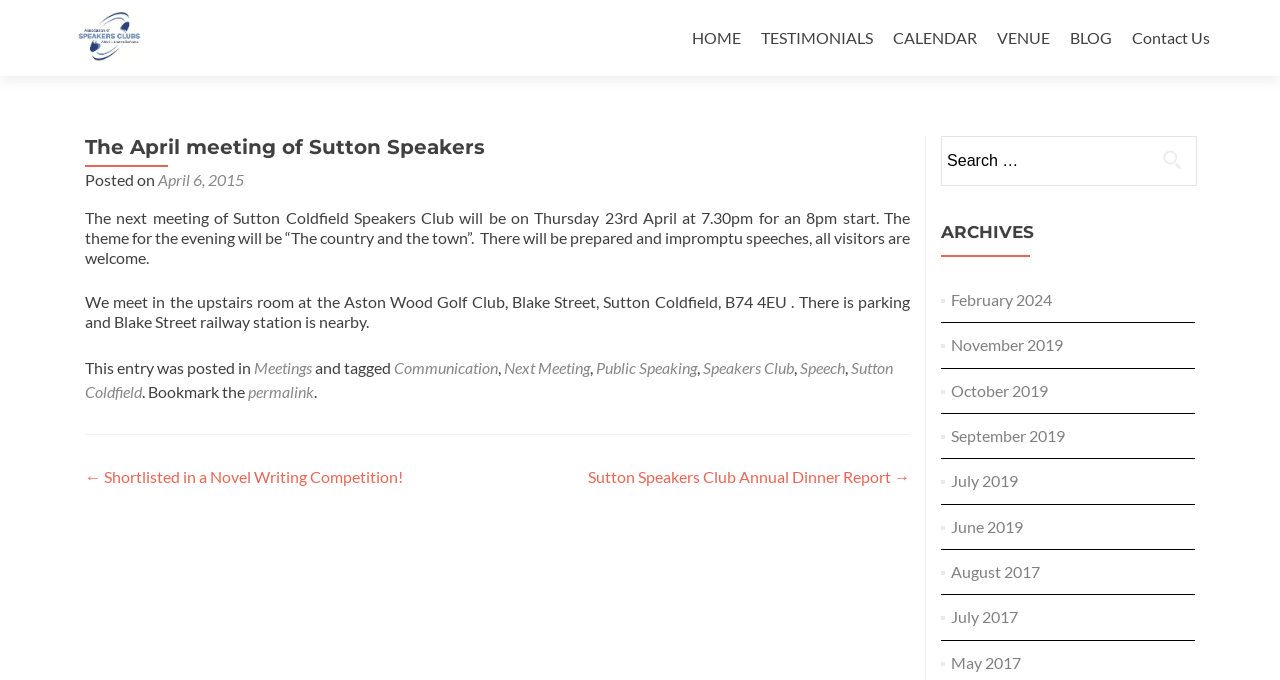Determine the bounding box coordinates of the element's region needed to click to follow the instruction: "Read the testimonials". Provide these coordinates as four float numbers between 0 and 1, formatted as [left, top, right, bottom].

[0.595, 0.029, 0.682, 0.081]